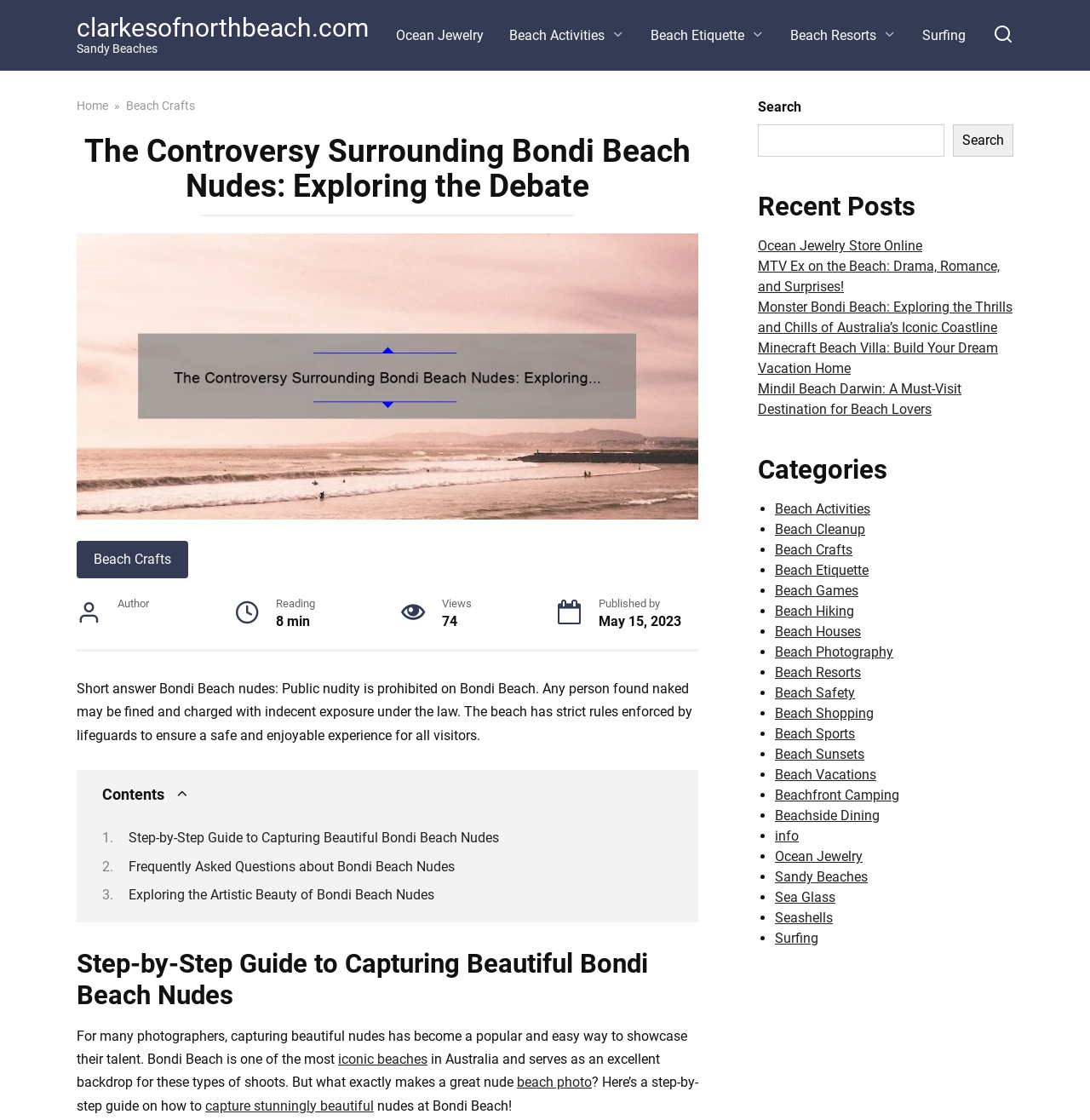What is prohibited on Bondi Beach?
Look at the image and provide a short answer using one word or a phrase.

Public nudity